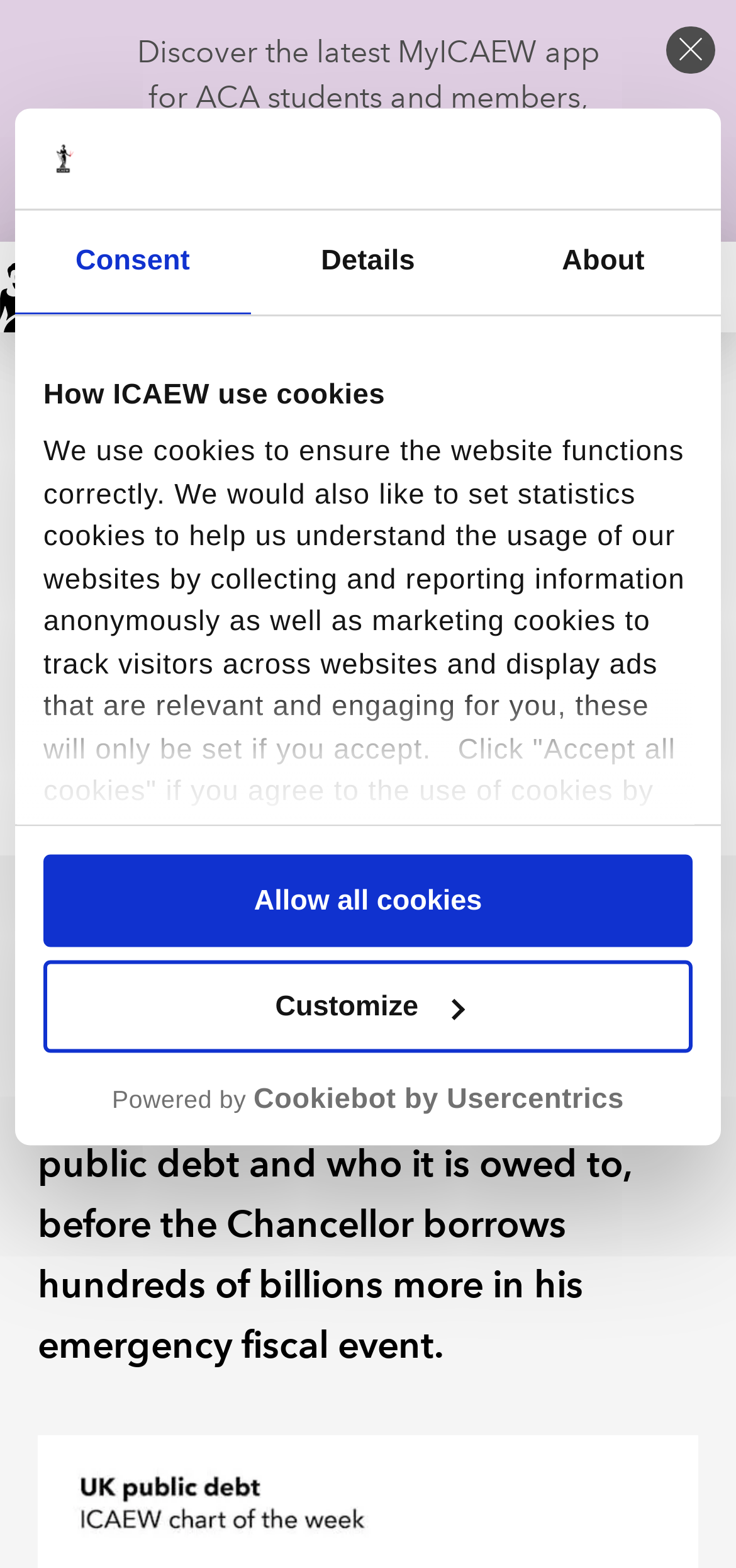Provide the bounding box coordinates of the HTML element described as: "Powered by Cookiebot by Usercentrics". The bounding box coordinates should be four float numbers between 0 and 1, i.e., [left, top, right, bottom].

[0.059, 0.689, 0.941, 0.712]